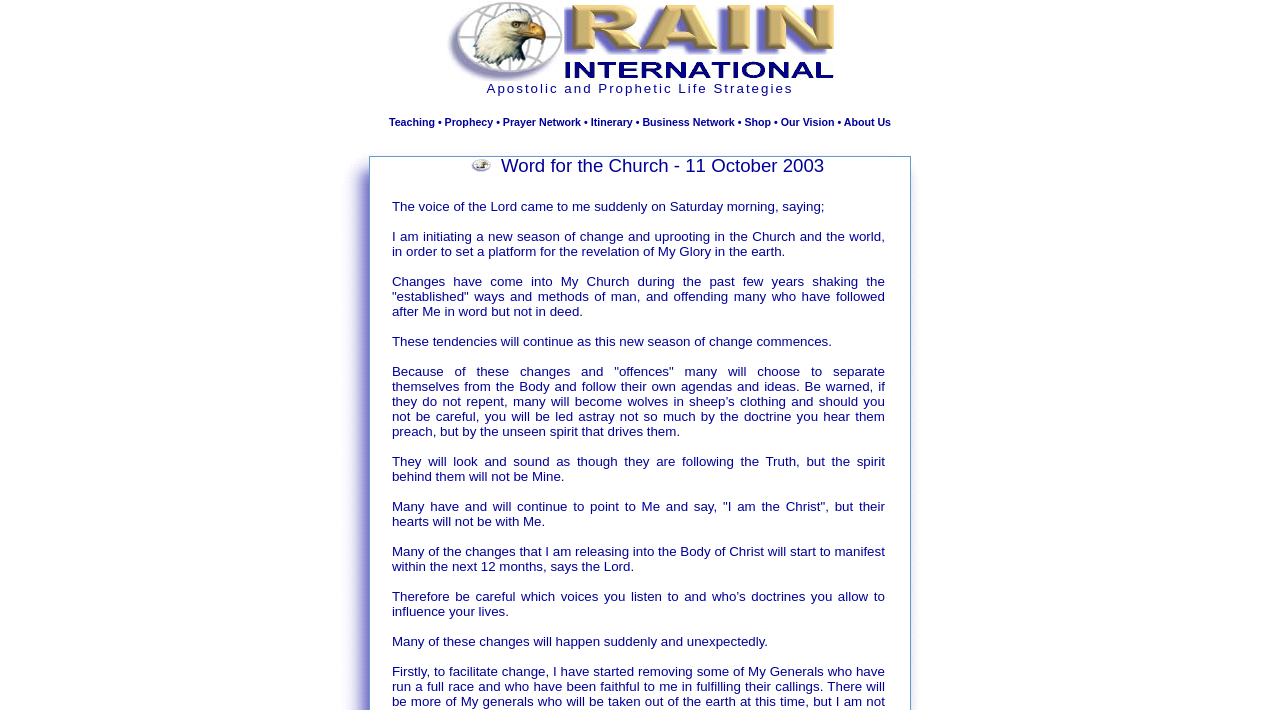Using the provided element description "Prayer Network", determine the bounding box coordinates of the UI element.

[0.393, 0.163, 0.454, 0.18]